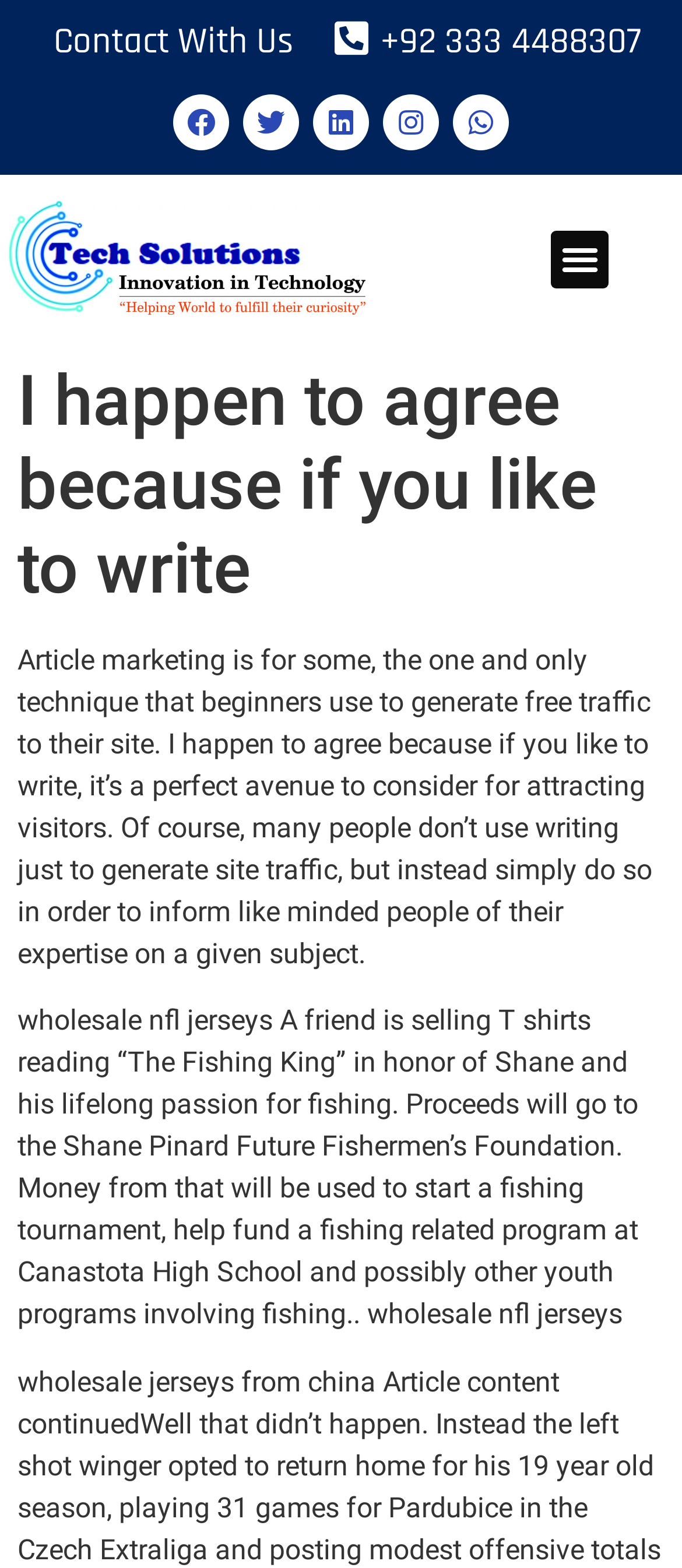Predict the bounding box of the UI element based on this description: "+92 333 4488307".

[0.469, 0.004, 0.939, 0.049]